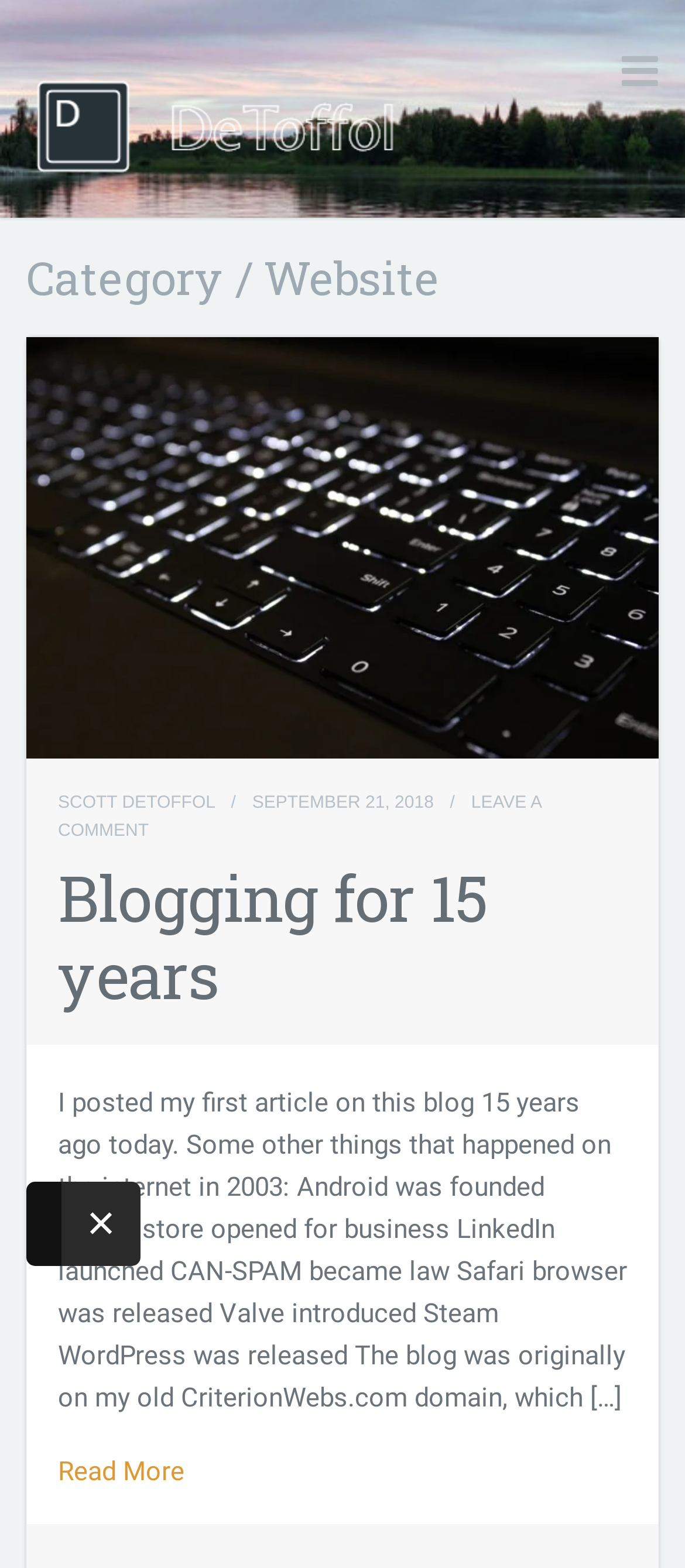Please identify the bounding box coordinates of the element I need to click to follow this instruction: "Visit the category page".

[0.038, 0.16, 0.962, 0.195]